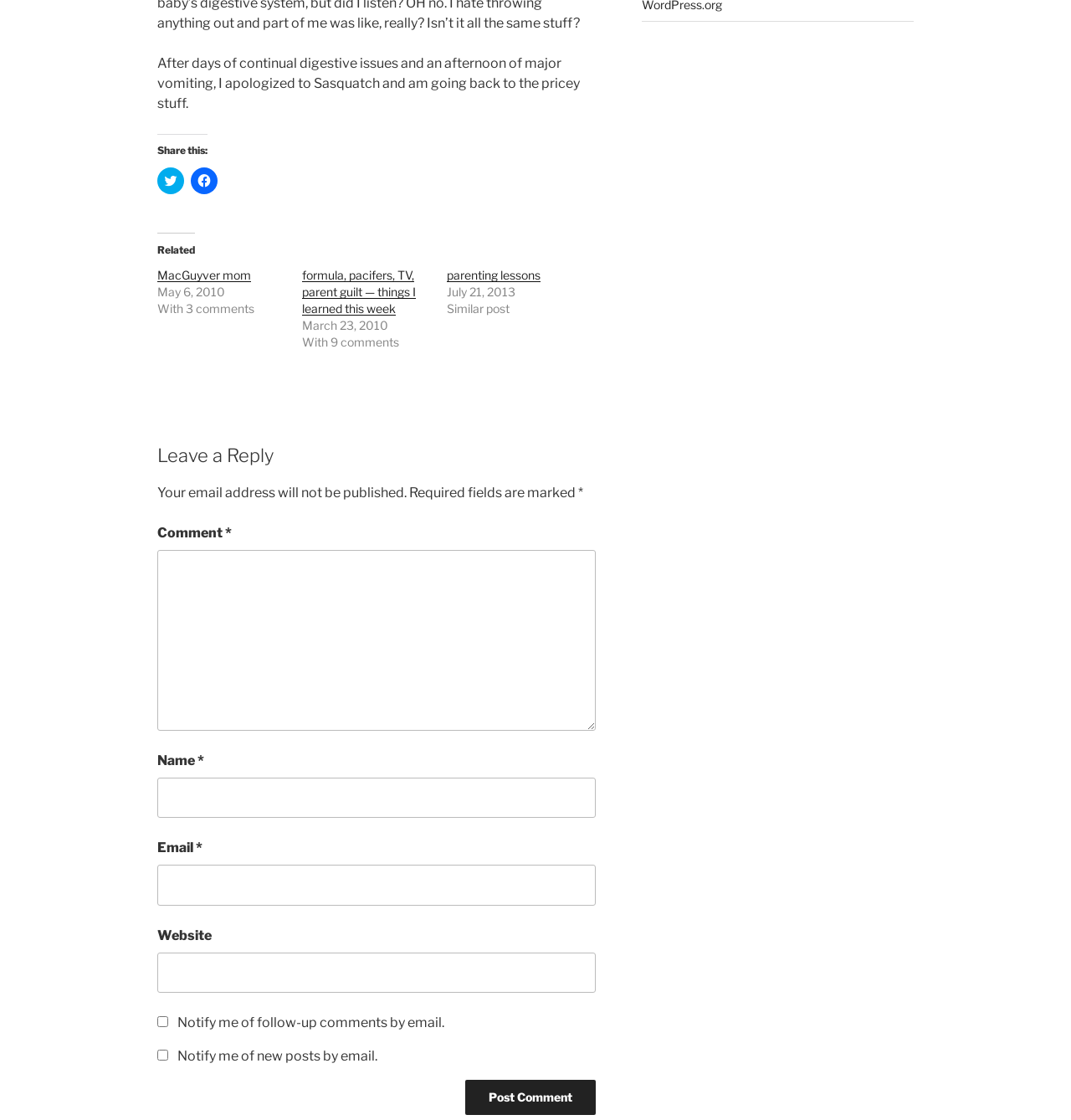Given the element description "parenting lessons" in the screenshot, predict the bounding box coordinates of that UI element.

[0.417, 0.239, 0.505, 0.252]